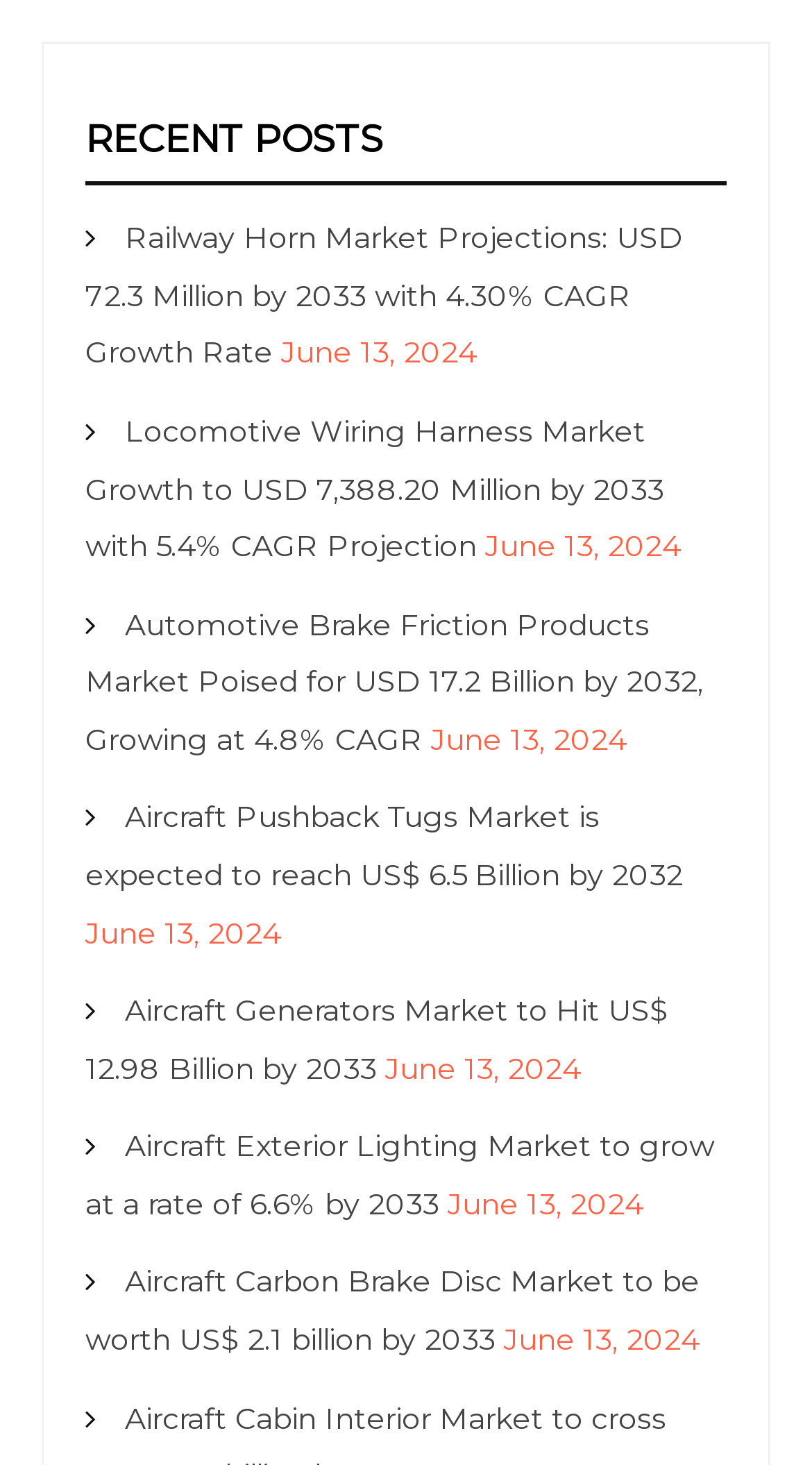Provide a thorough and detailed response to the question by examining the image: 
What is the market value mentioned for the Aircraft Generators Market?

The link element for the 'Aircraft Generators Market' post mentions a market value of 'US$ 12.98 Billion by 2033', which is the answer to this question.